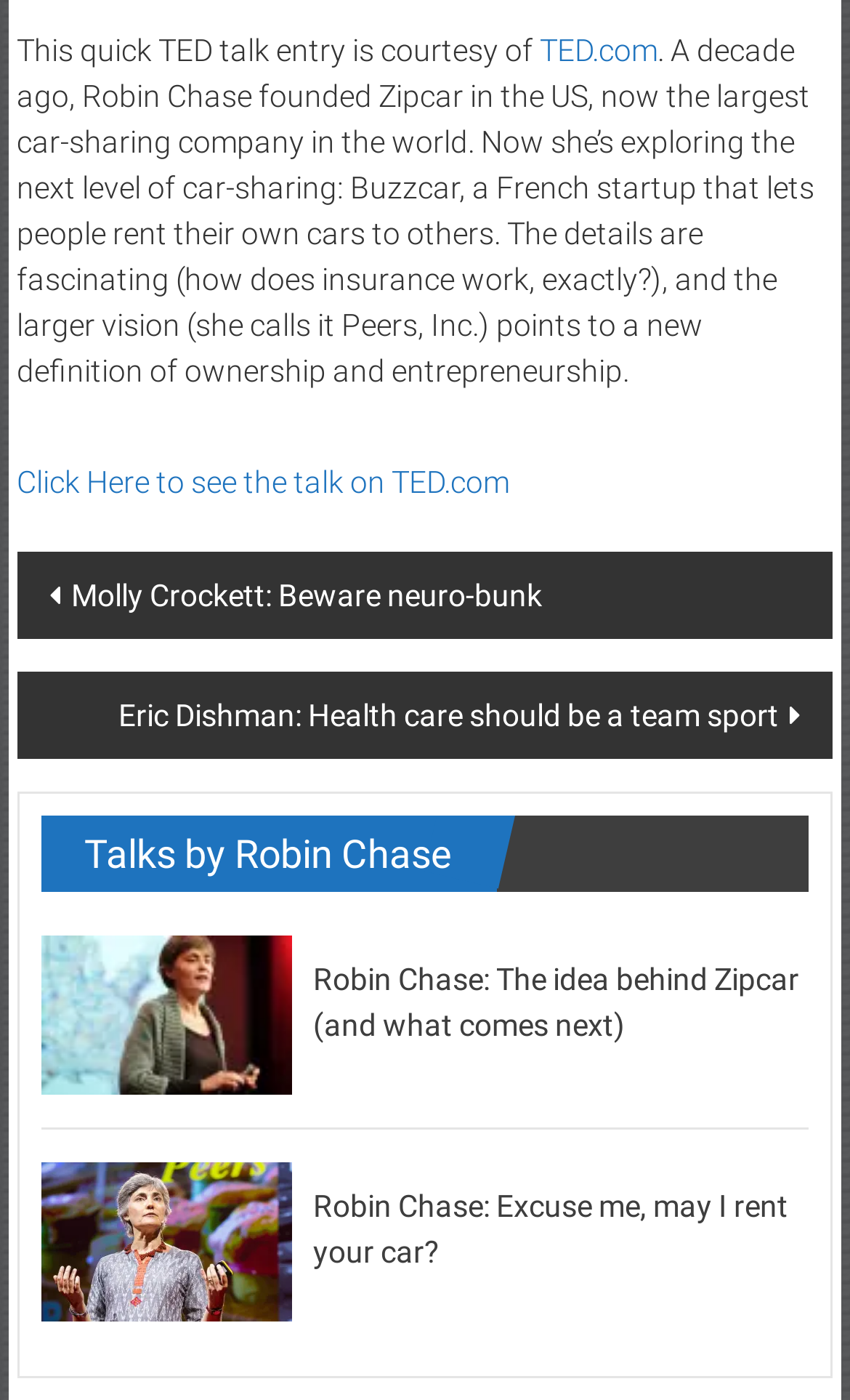Using details from the image, please answer the following question comprehensively:
What is the name of the French startup?

The text mentions that Robin Chase is 'now exploring the next level of car-sharing: Buzzcar, a French startup that lets people rent their own cars to others.'